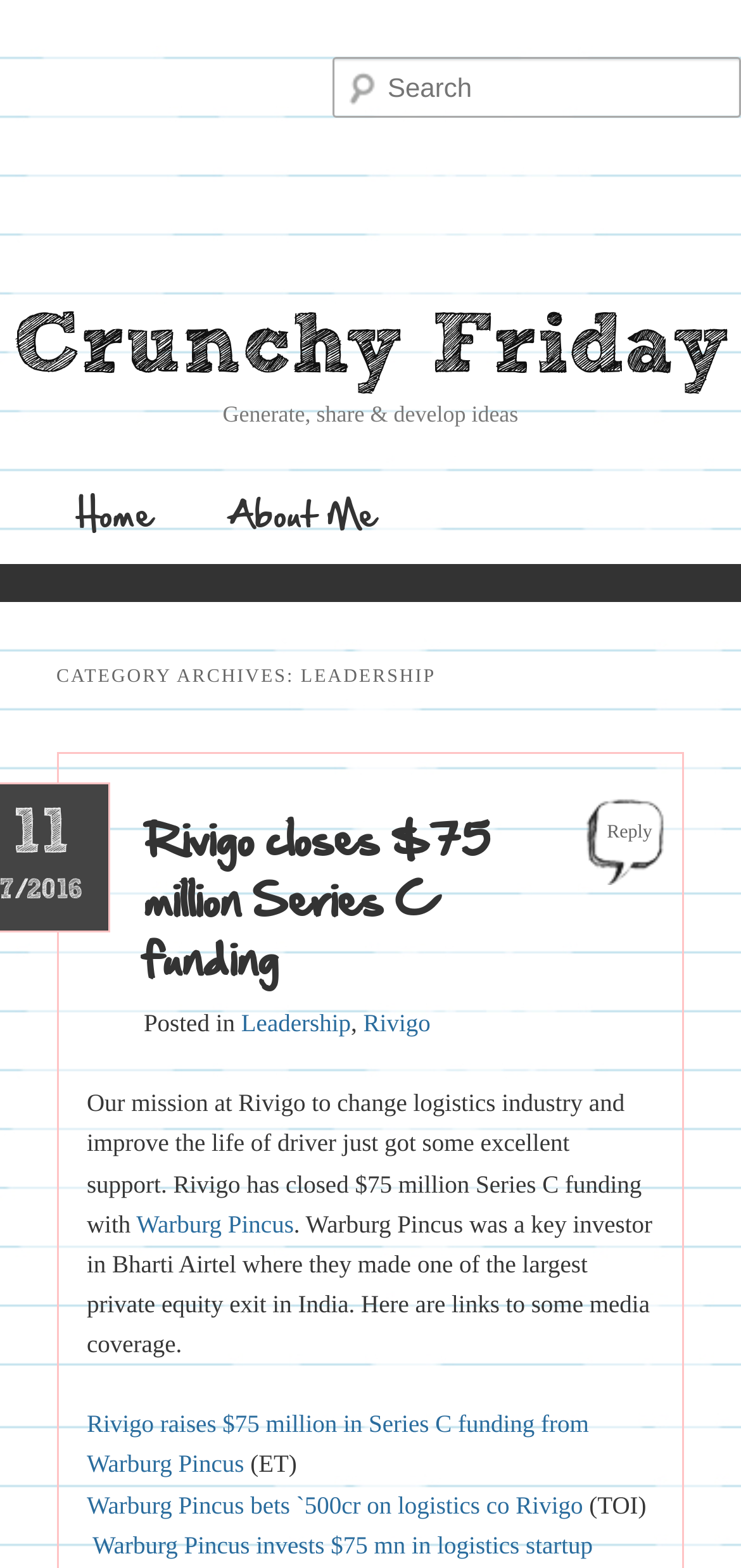Respond with a single word or phrase for the following question: 
How many links are there in the main menu?

2